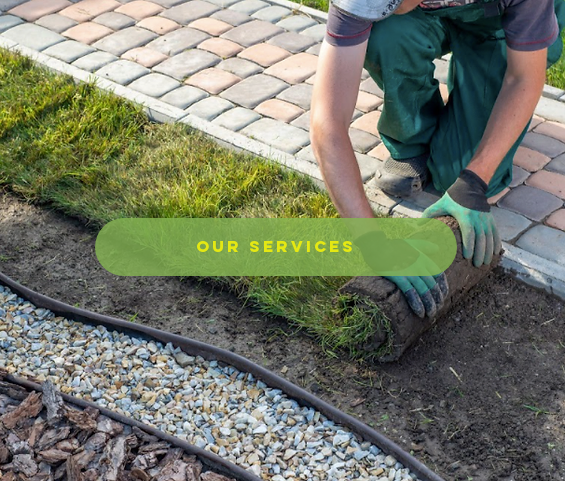Offer a comprehensive description of the image.

In this image, a dedicated worker is seen carefully laying down a roll of sod, showcasing a hands-on approach to landscaping. The background features a neatly arranged pathway made of cobblestones, bordered by a grassy area that highlights the attention to detail in the project. Below the action, there's an organized strip of decorative gravel, demonstrating a well-planned aesthetic for outdoor spaces. The overlay text reads "OUR SERVICES," indicating that this image represents the professional landscaping services offered. This visual effectively communicates the commitment to maintaining beautiful, functional landscapes, emphasizing a blend of hardscaping and softscaping elements.